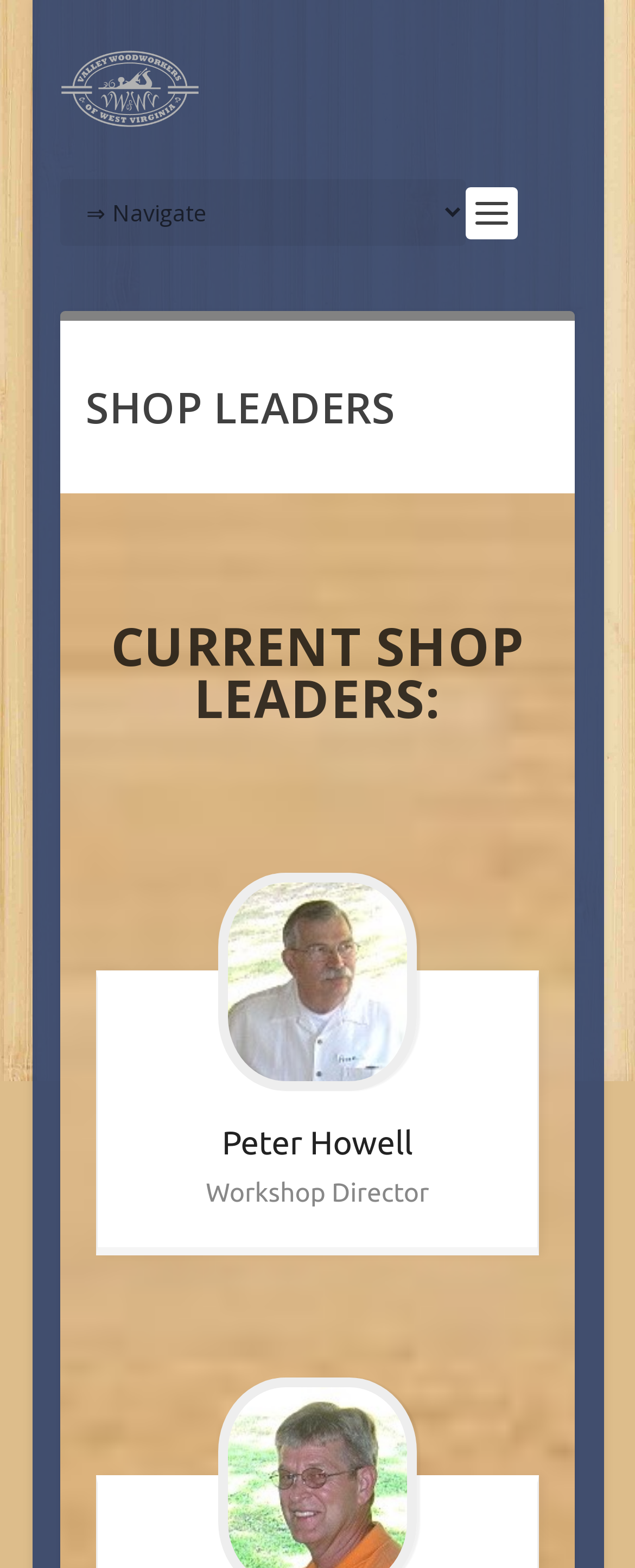Please provide a one-word or short phrase answer to the question:
How many shop leaders are currently displayed?

1